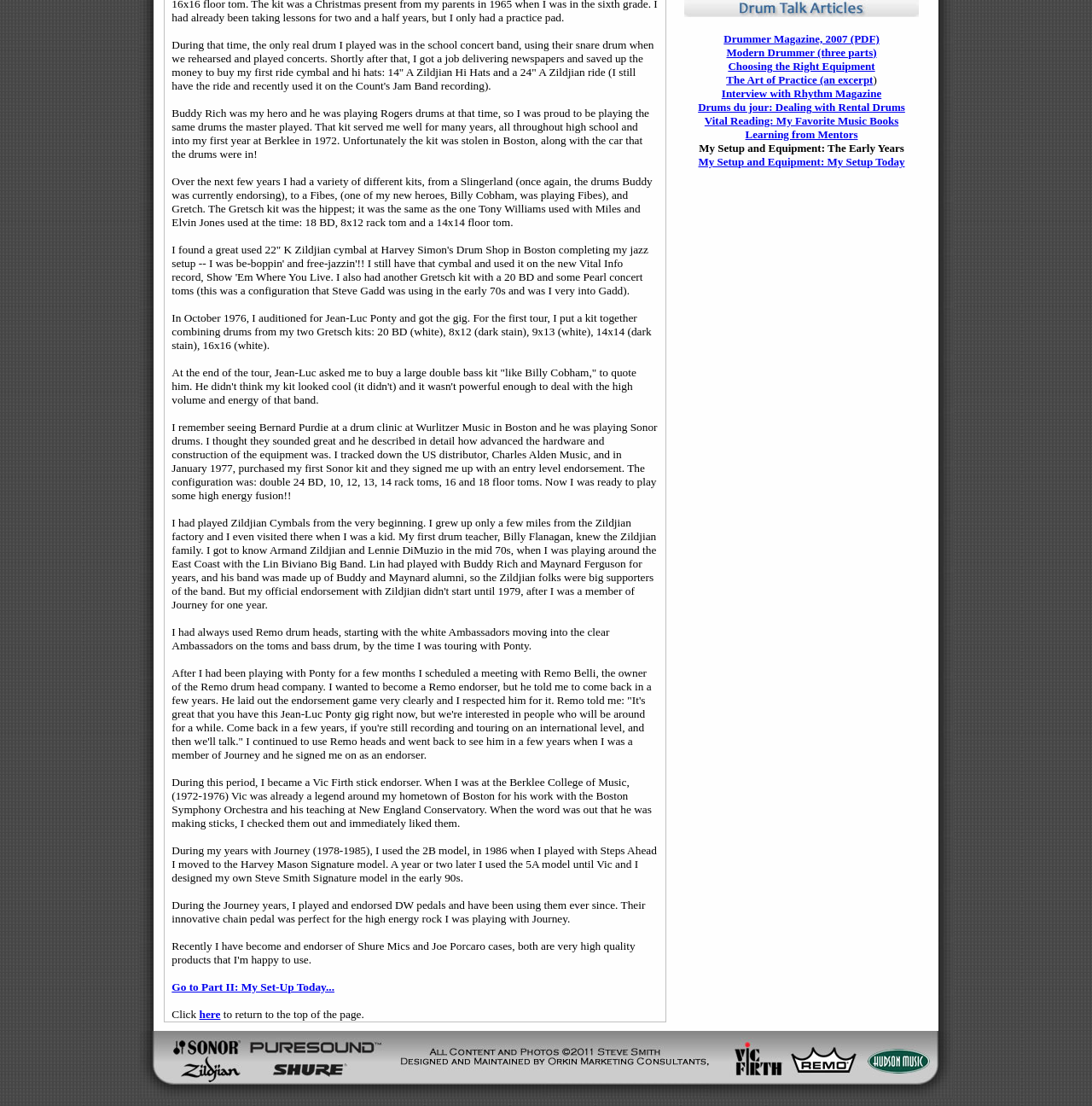Provide the bounding box coordinates of the HTML element described by the text: "name="footer_graphic_r2_c2_s1"". The coordinates should be in the format [left, top, right, bottom] with values between 0 and 1.

[0.501, 0.955, 0.649, 0.968]